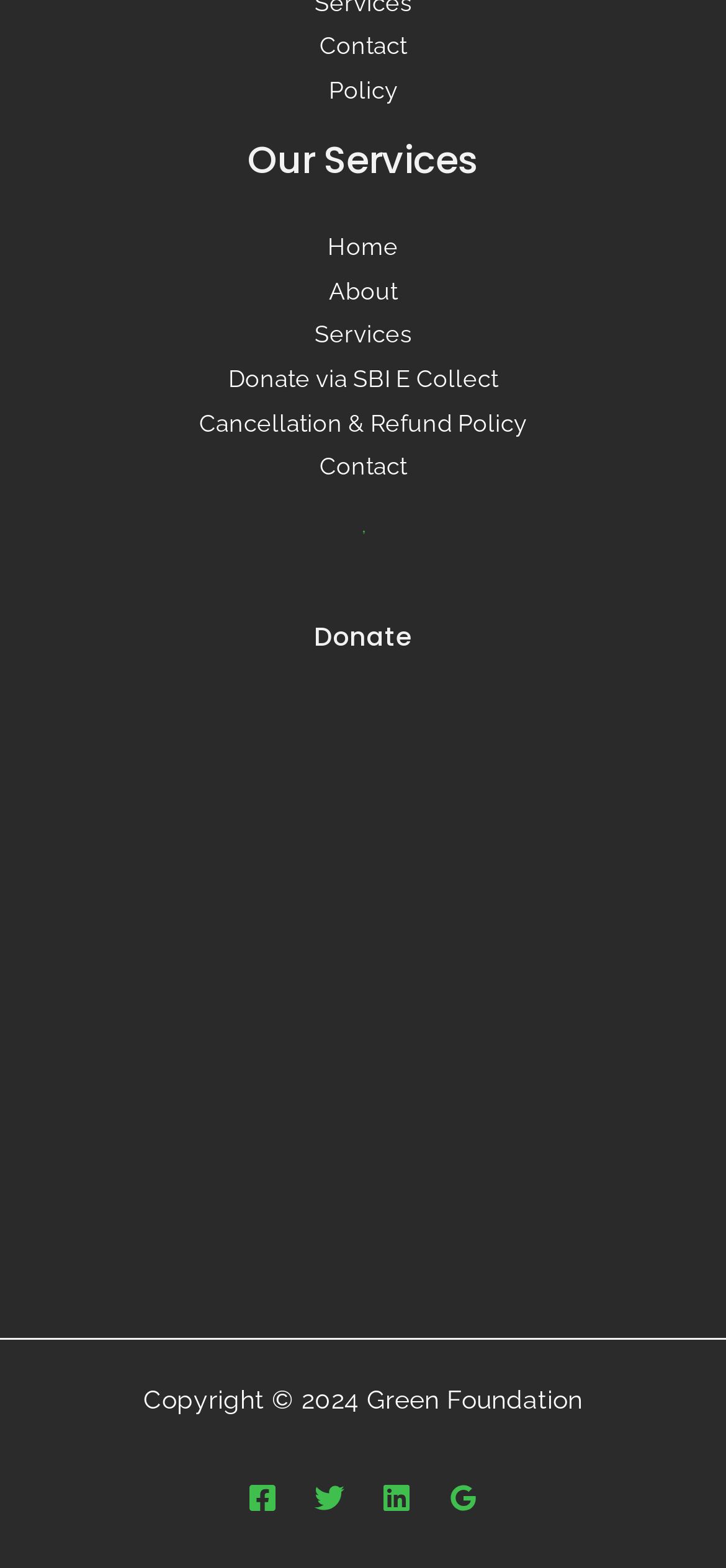Answer with a single word or phrase: 
What is the name of the organization?

Green Foundation